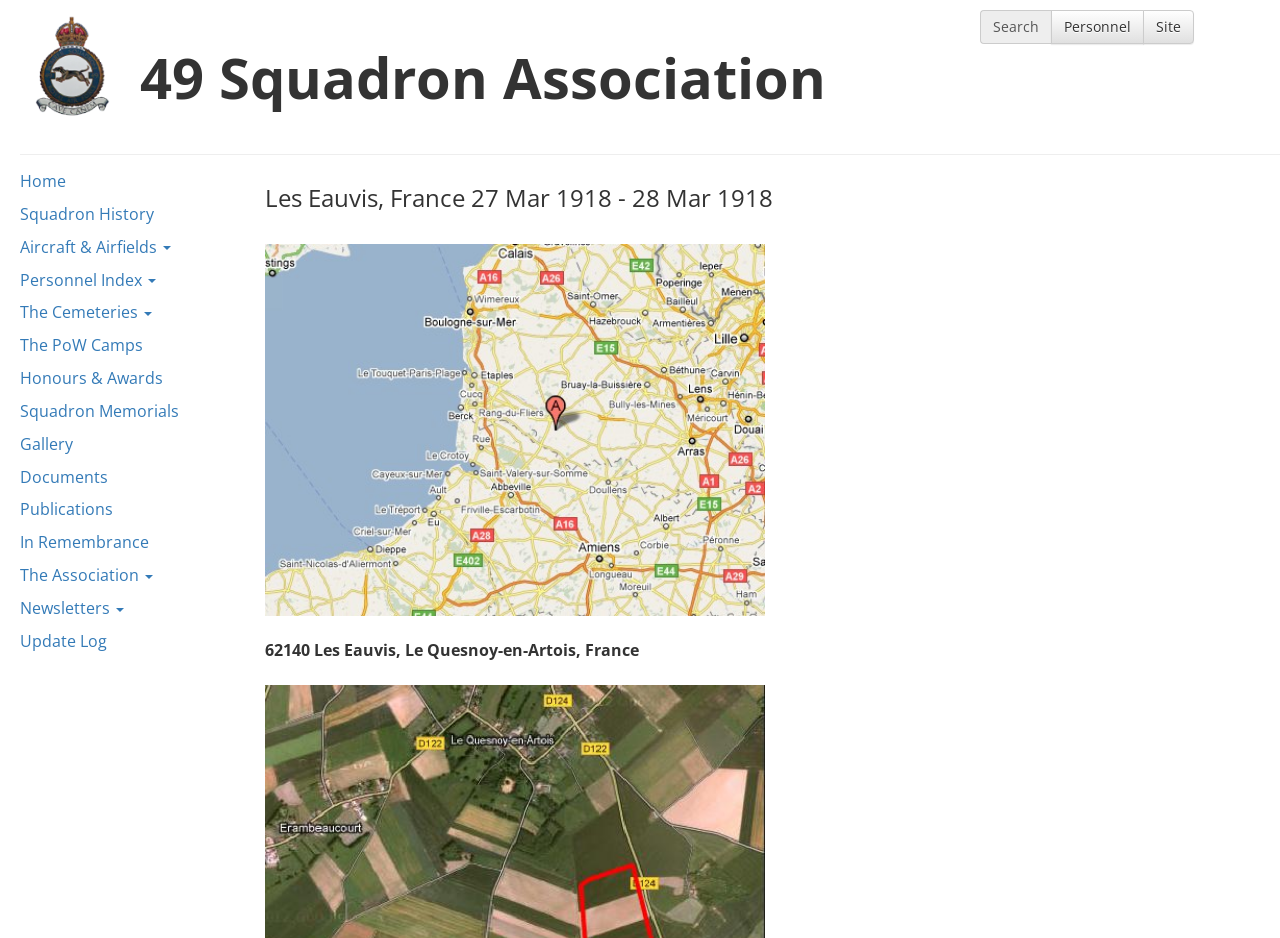Could you find the bounding box coordinates of the clickable area to complete this instruction: "View Squadron History"?

[0.012, 0.211, 0.144, 0.246]